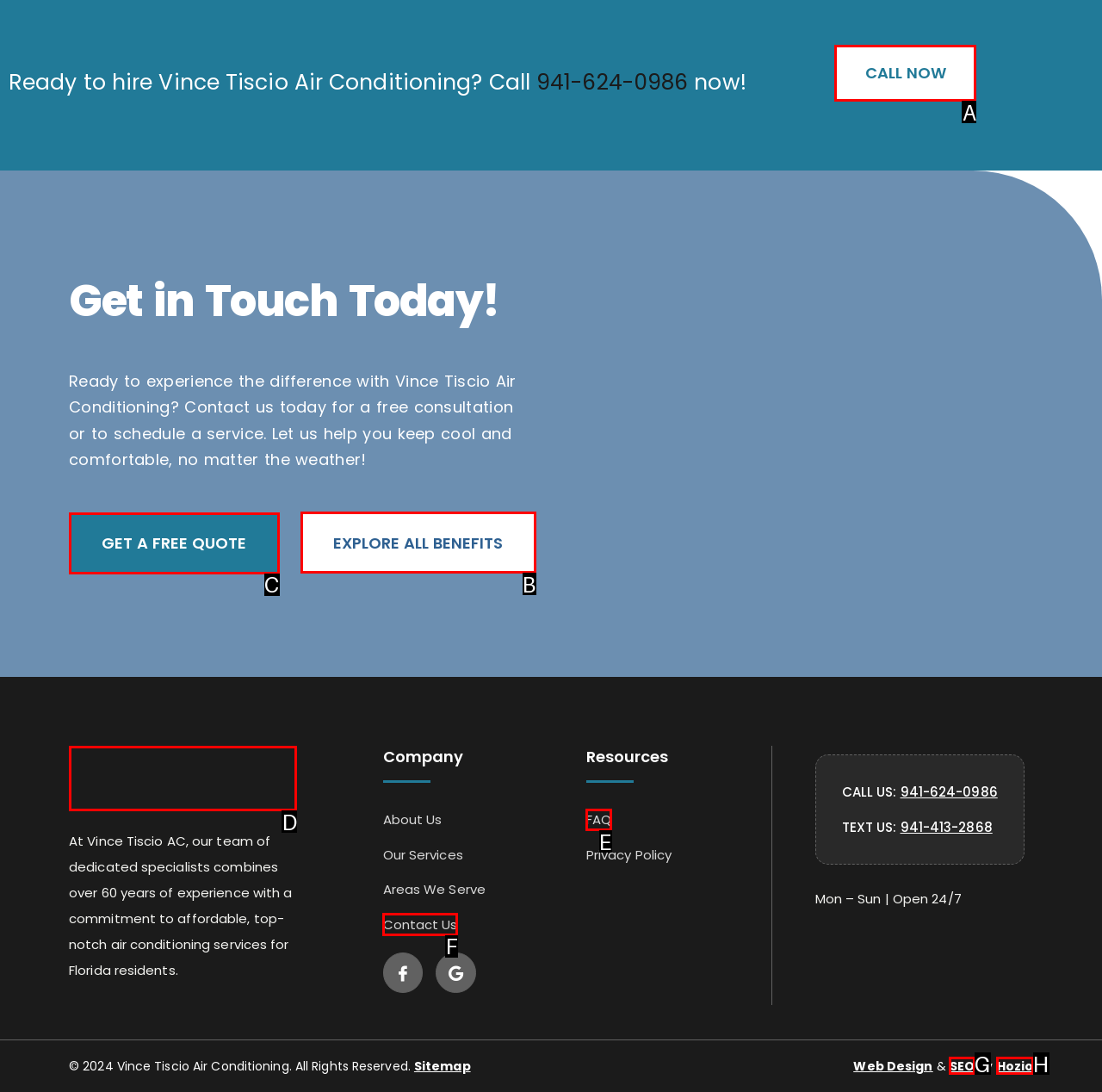Out of the given choices, which letter corresponds to the UI element required to Explore all benefits? Answer with the letter.

B